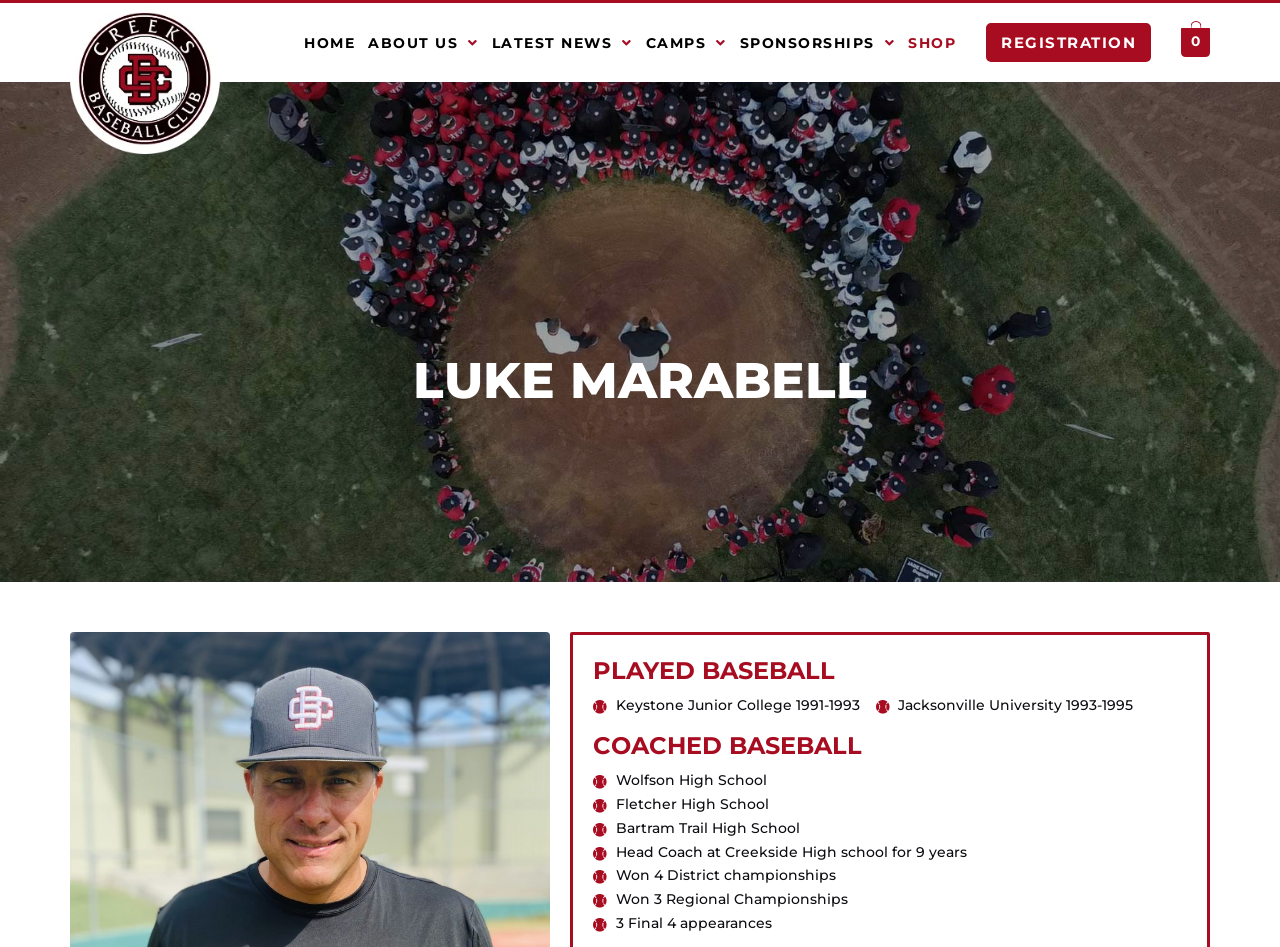Determine the bounding box coordinates of the section to be clicked to follow the instruction: "view about us". The coordinates should be given as four float numbers between 0 and 1, formatted as [left, top, right, bottom].

[0.288, 0.037, 0.374, 0.052]